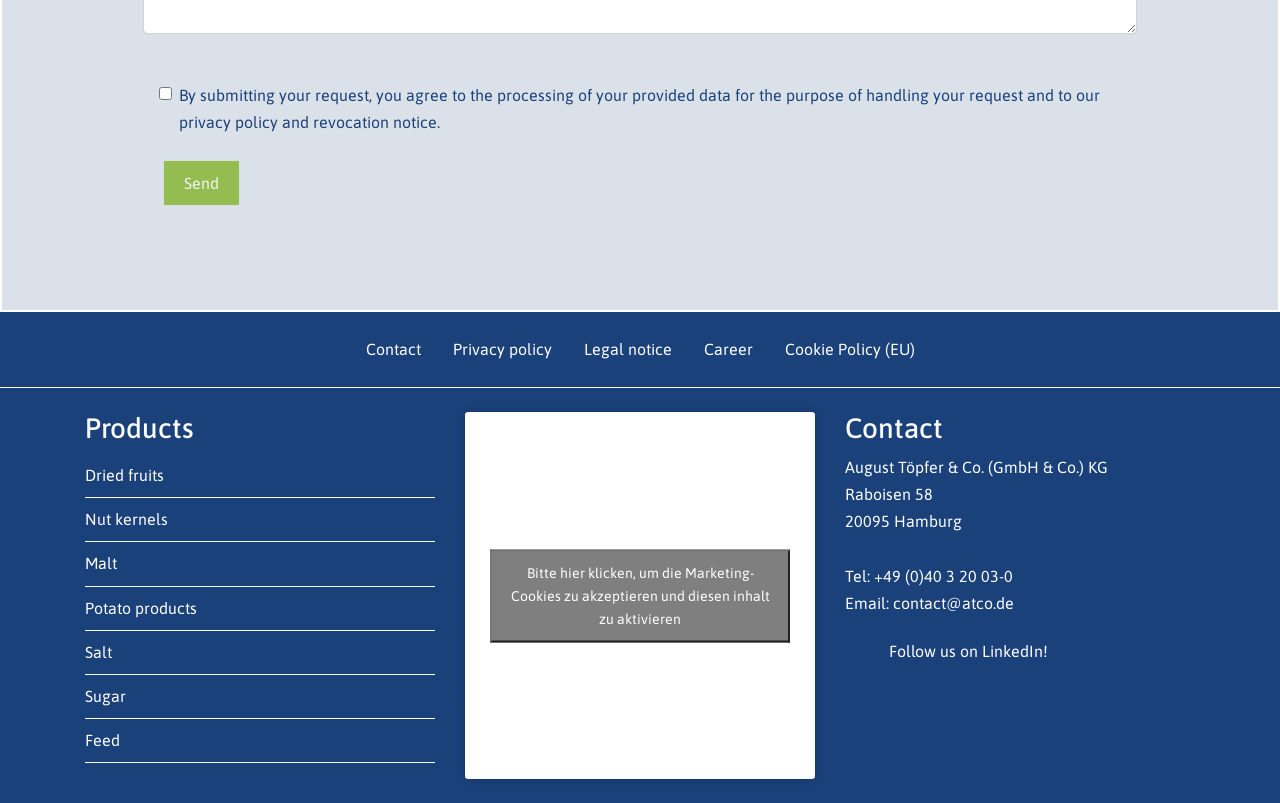Please identify the bounding box coordinates of the element on the webpage that should be clicked to follow this instruction: "Search for something". The bounding box coordinates should be given as four float numbers between 0 and 1, formatted as [left, top, right, bottom].

None